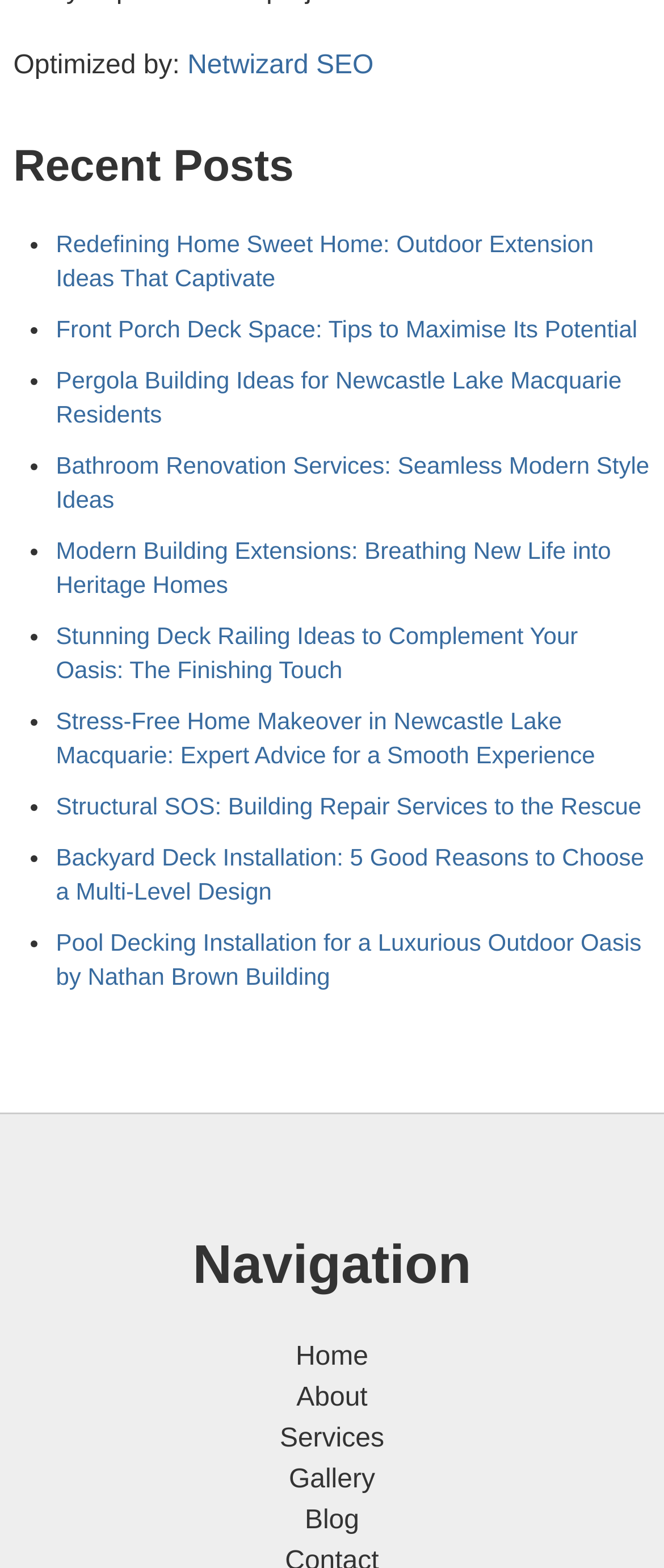What is the topic of the first recent post?
Please describe in detail the information shown in the image to answer the question.

The first recent post is listed under the heading 'Recent Posts', and its title is 'Redefining Home Sweet Home: Outdoor Extension Ideas That Captivate', which suggests that the topic of the post is outdoor extension ideas.